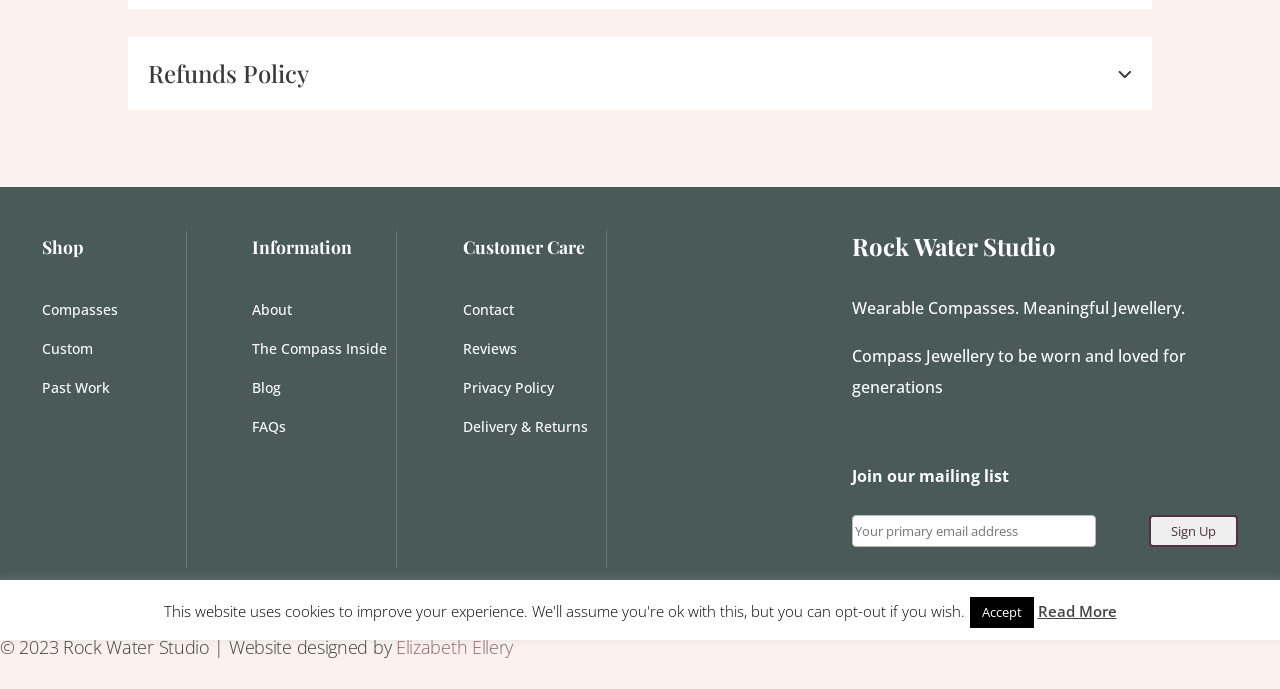Bounding box coordinates are specified in the format (top-left x, top-left y, bottom-right x, bottom-right y). All values are floating point numbers bounded between 0 and 1. Please provide the bounding box coordinate of the region this sentence describes: name="EMAIL" placeholder="Your primary email address"

[0.666, 0.747, 0.856, 0.793]